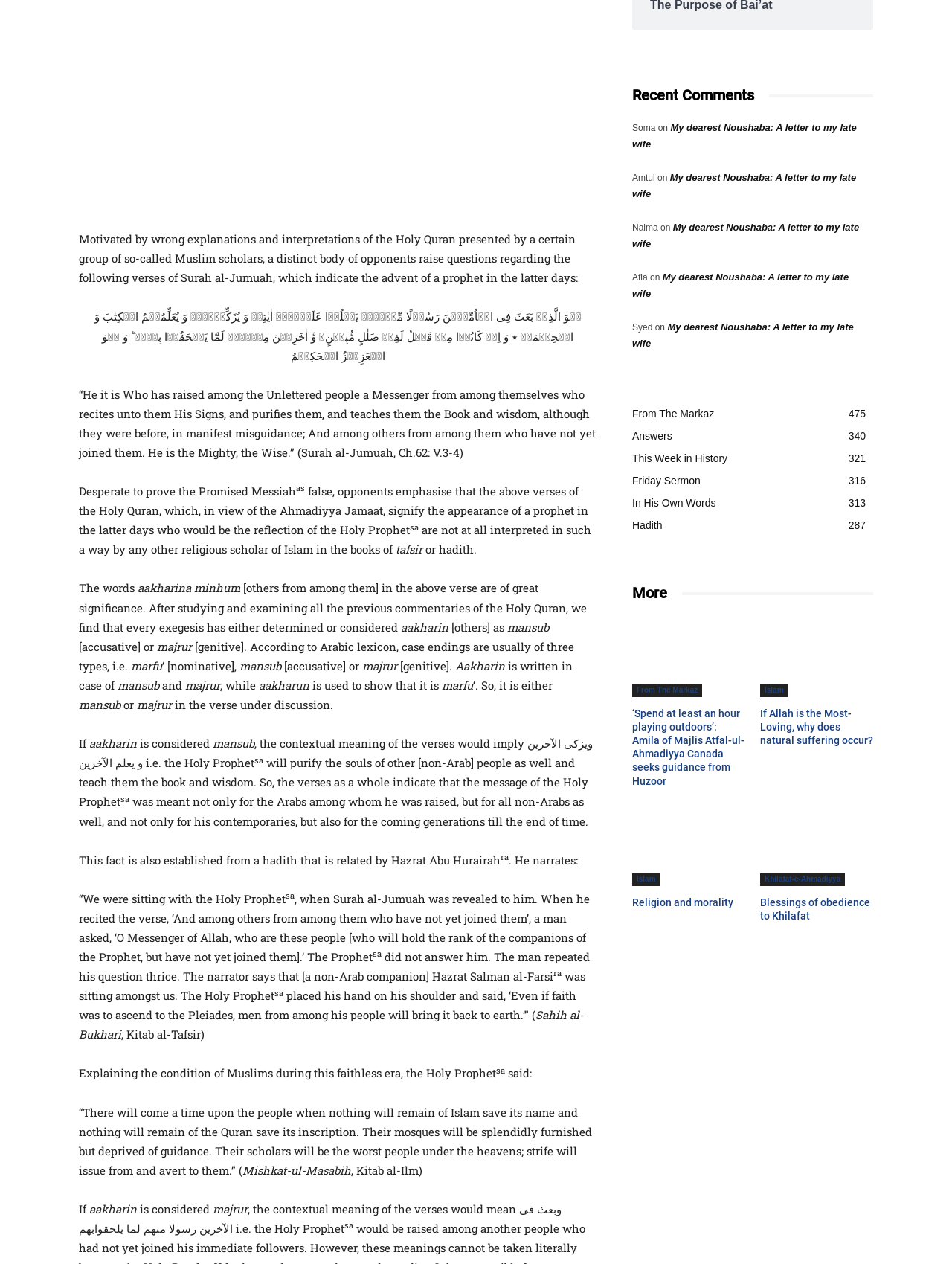Locate the bounding box for the described UI element: "Friday Sermon316". Ensure the coordinates are four float numbers between 0 and 1, formatted as [left, top, right, bottom].

[0.664, 0.376, 0.736, 0.385]